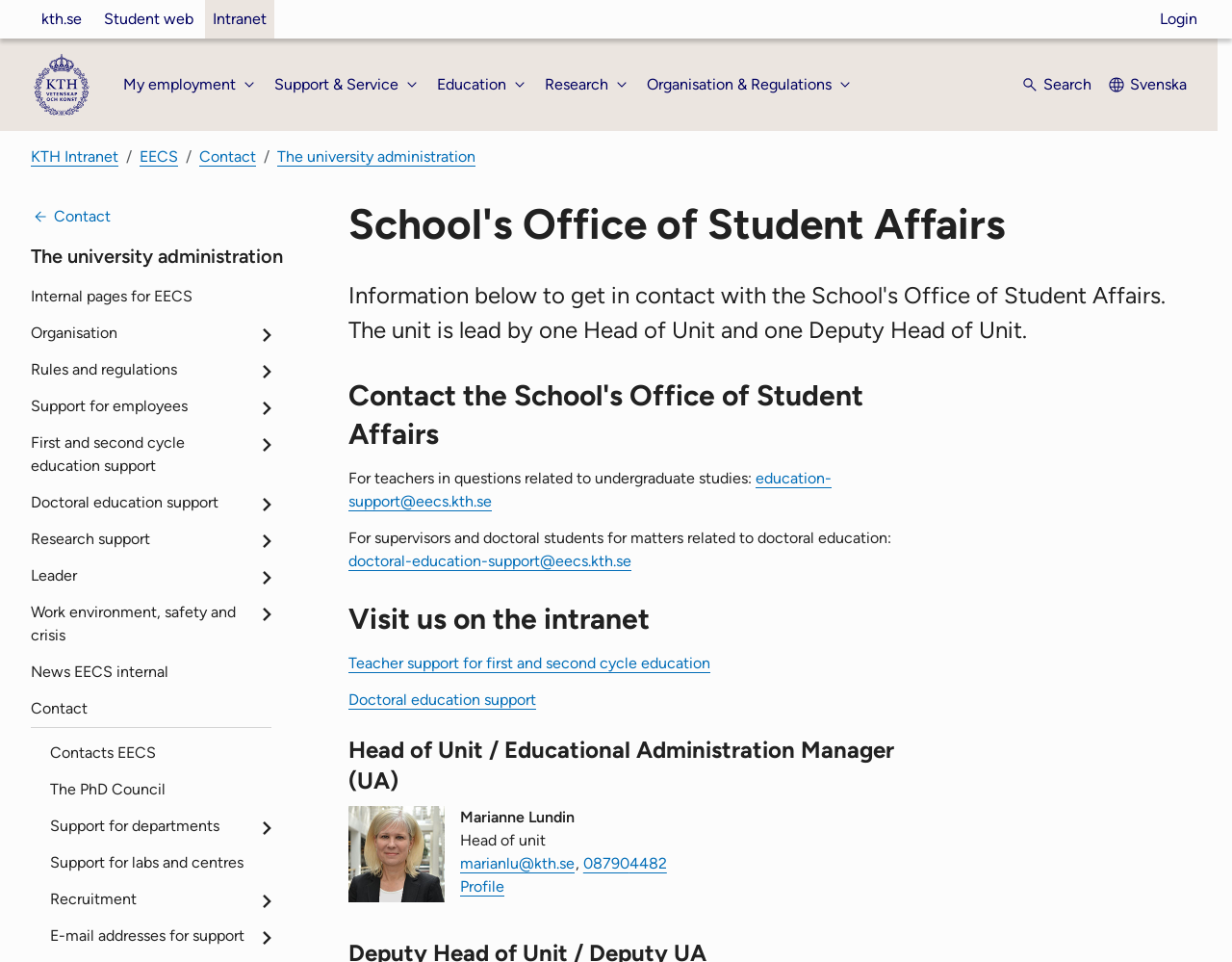Find the bounding box coordinates of the element you need to click on to perform this action: 'Search for something'. The coordinates should be represented by four float values between 0 and 1, in the format [left, top, right, bottom].

[0.828, 0.068, 0.886, 0.108]